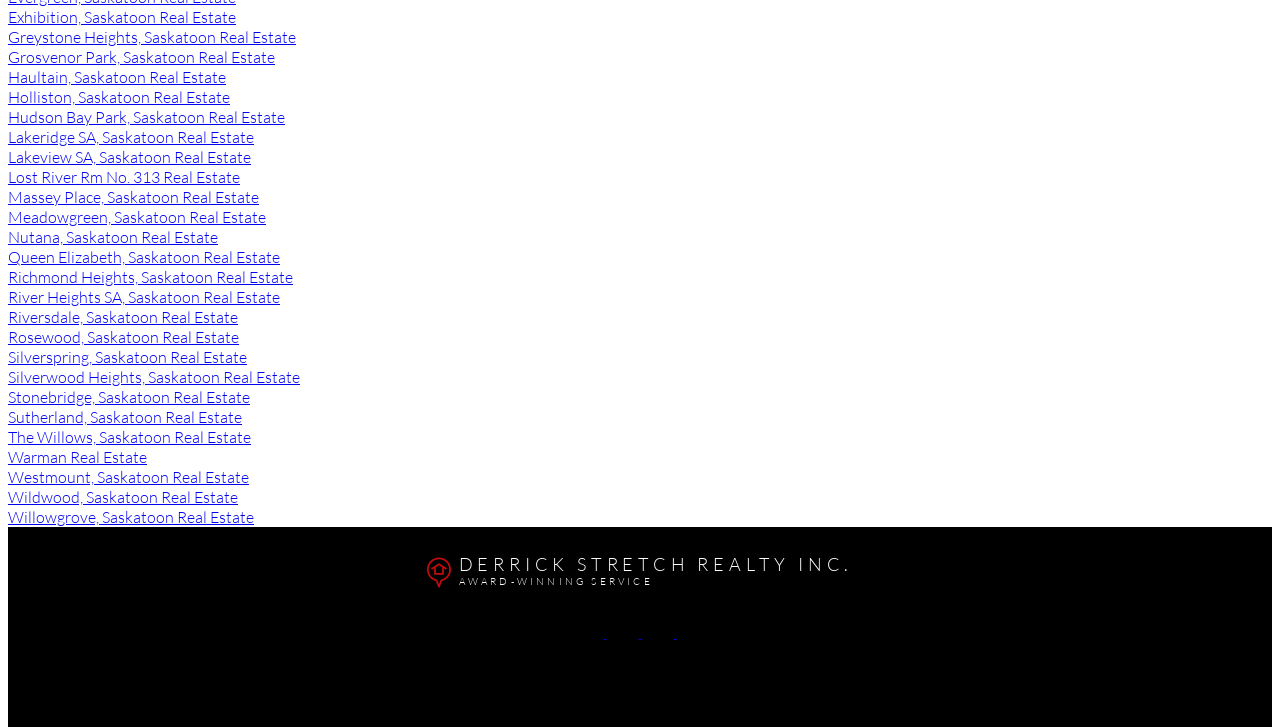Identify the bounding box coordinates of the section to be clicked to complete the task described by the following instruction: "Contact Me". The coordinates should be four float numbers between 0 and 1, formatted as [left, top, right, bottom].

[0.468, 0.932, 0.532, 0.96]